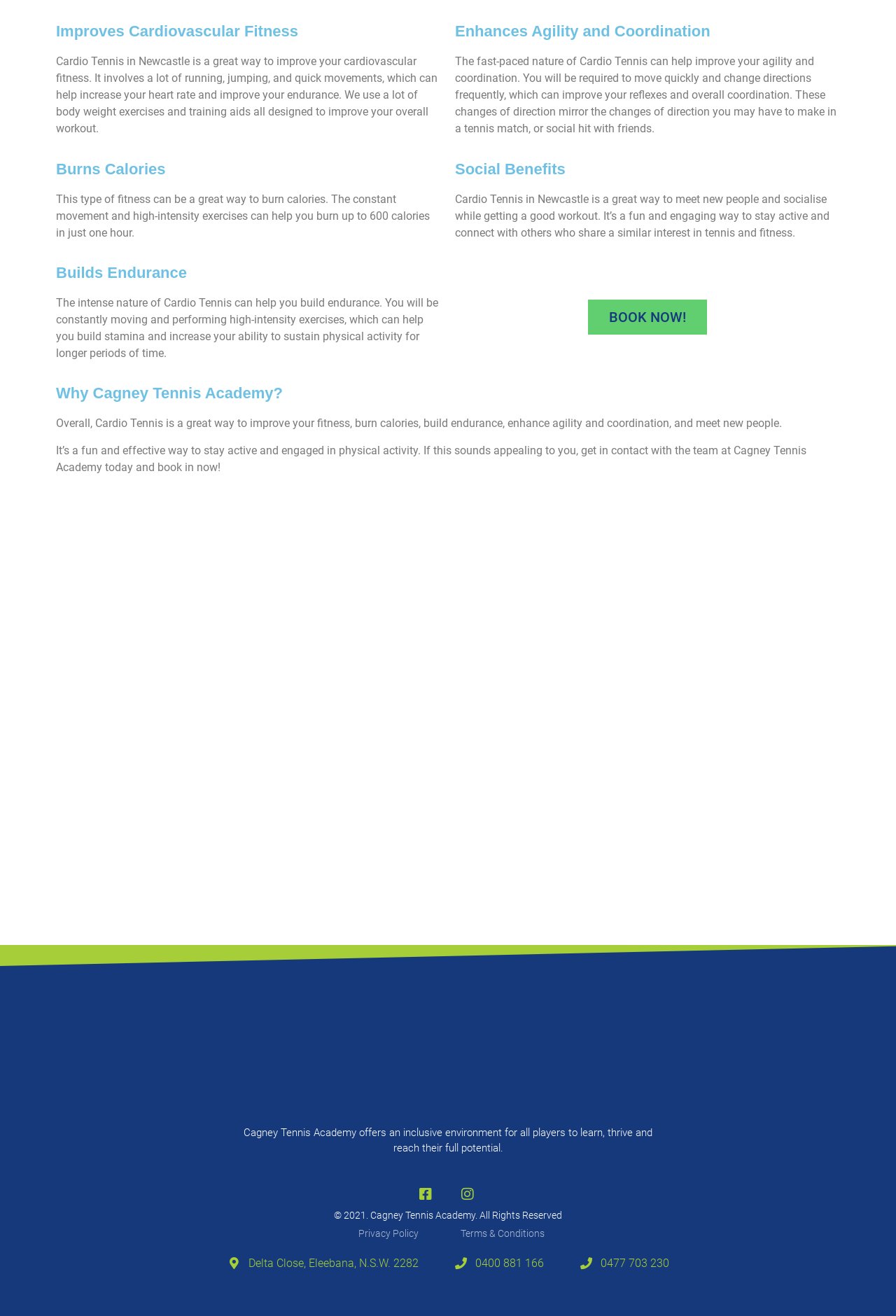What is the benefit of Cardio Tennis in terms of socializing?
Ensure your answer is thorough and detailed.

According to the webpage, Cardio Tennis is a great way to meet new people and socialize while getting a good workout, as stated in the 'Social Benefits' section.